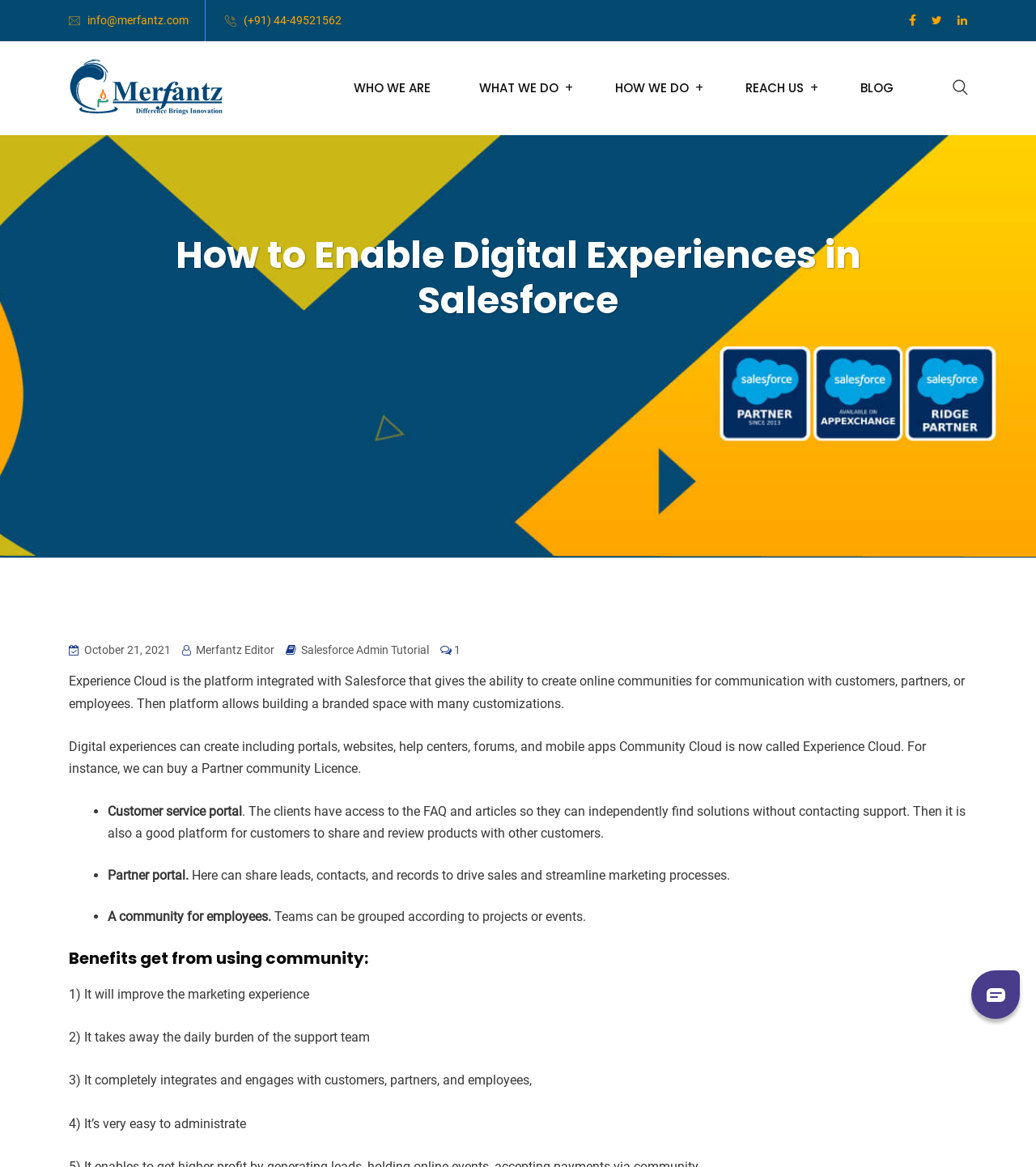Please predict the bounding box coordinates of the element's region where a click is necessary to complete the following instruction: "Contact us via email". The coordinates should be represented by four float numbers between 0 and 1, i.e., [left, top, right, bottom].

[0.084, 0.012, 0.182, 0.023]